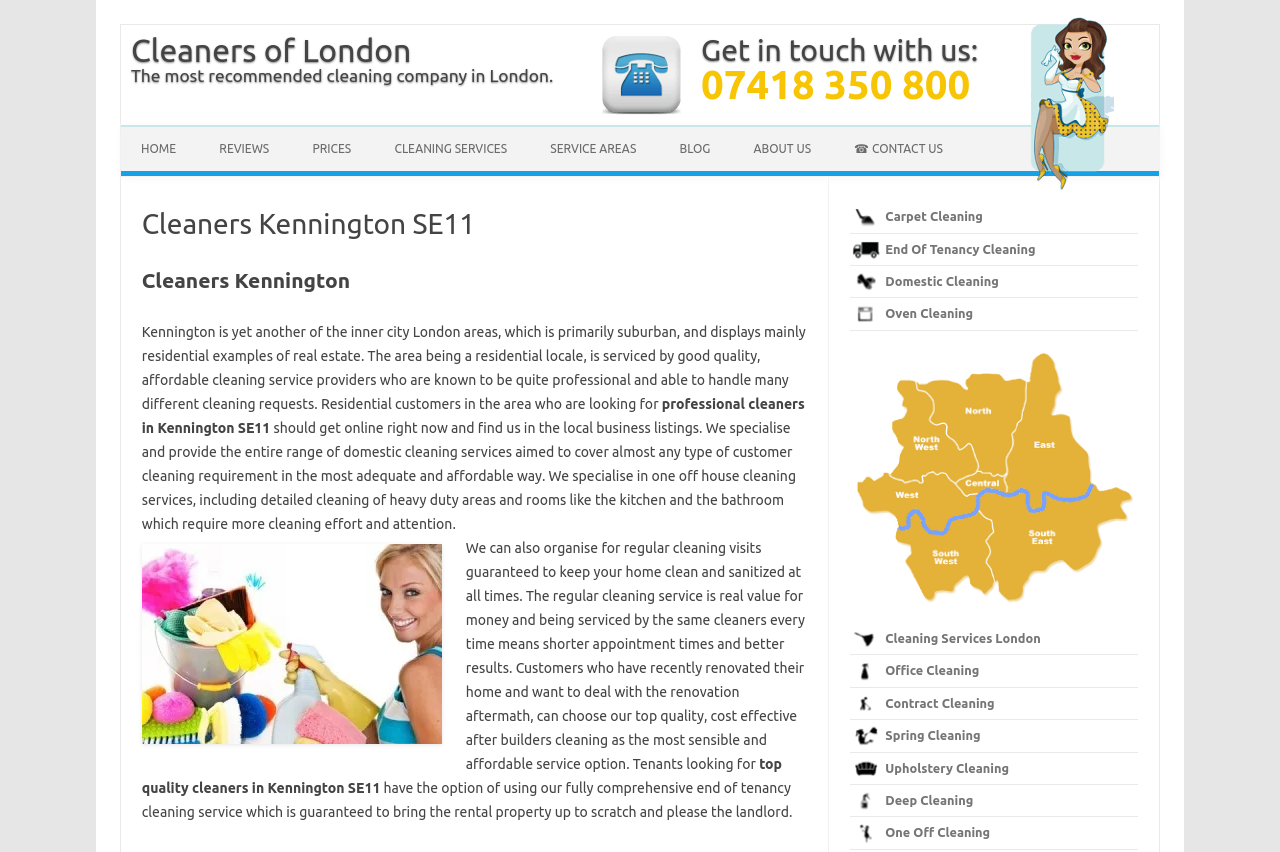What type of cleaning services does the company provide?
Look at the image and provide a short answer using one word or a phrase.

Various